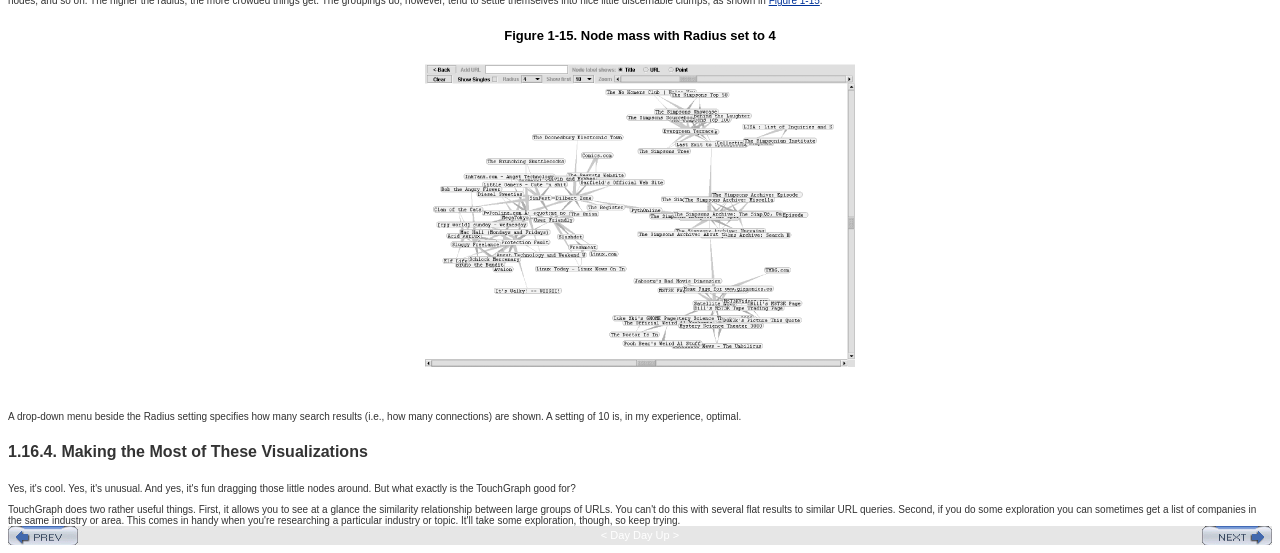Give the bounding box coordinates for the element described by: "alt="Next Section"".

[0.939, 0.955, 0.994, 0.977]